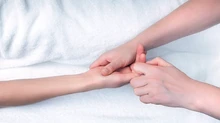Detail every aspect of the image in your description.

The image depicts a close-up view of hands engaged in an in-home massage therapy session. One hand appears to be gently applying pressure or performing a massage technique on the wrist and hand of another person, whose arm rests comfortably on a soft, white surface. This intimate setting highlights the therapeutic aspects of massage, emphasizing relaxation and stress relief, particularly relevant for those seeking to manage tension in the comfort of their own homes. The overall atmosphere is serene and inviting, showcasing the professional care involved in the practice of massage therapy.